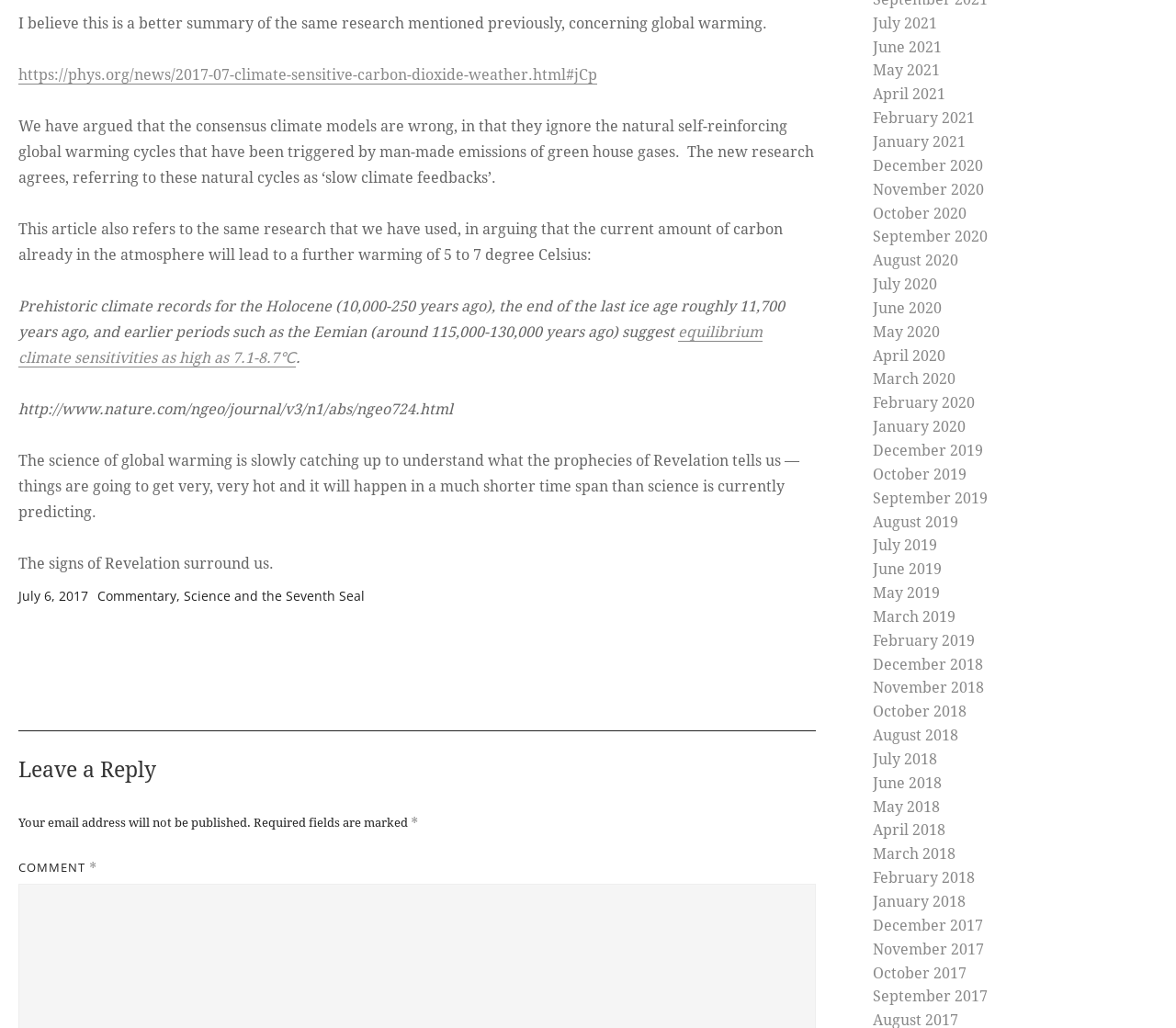Find the bounding box coordinates for the area you need to click to carry out the instruction: "Contact the company through Whatsapp". The coordinates should be four float numbers between 0 and 1, indicated as [left, top, right, bottom].

None